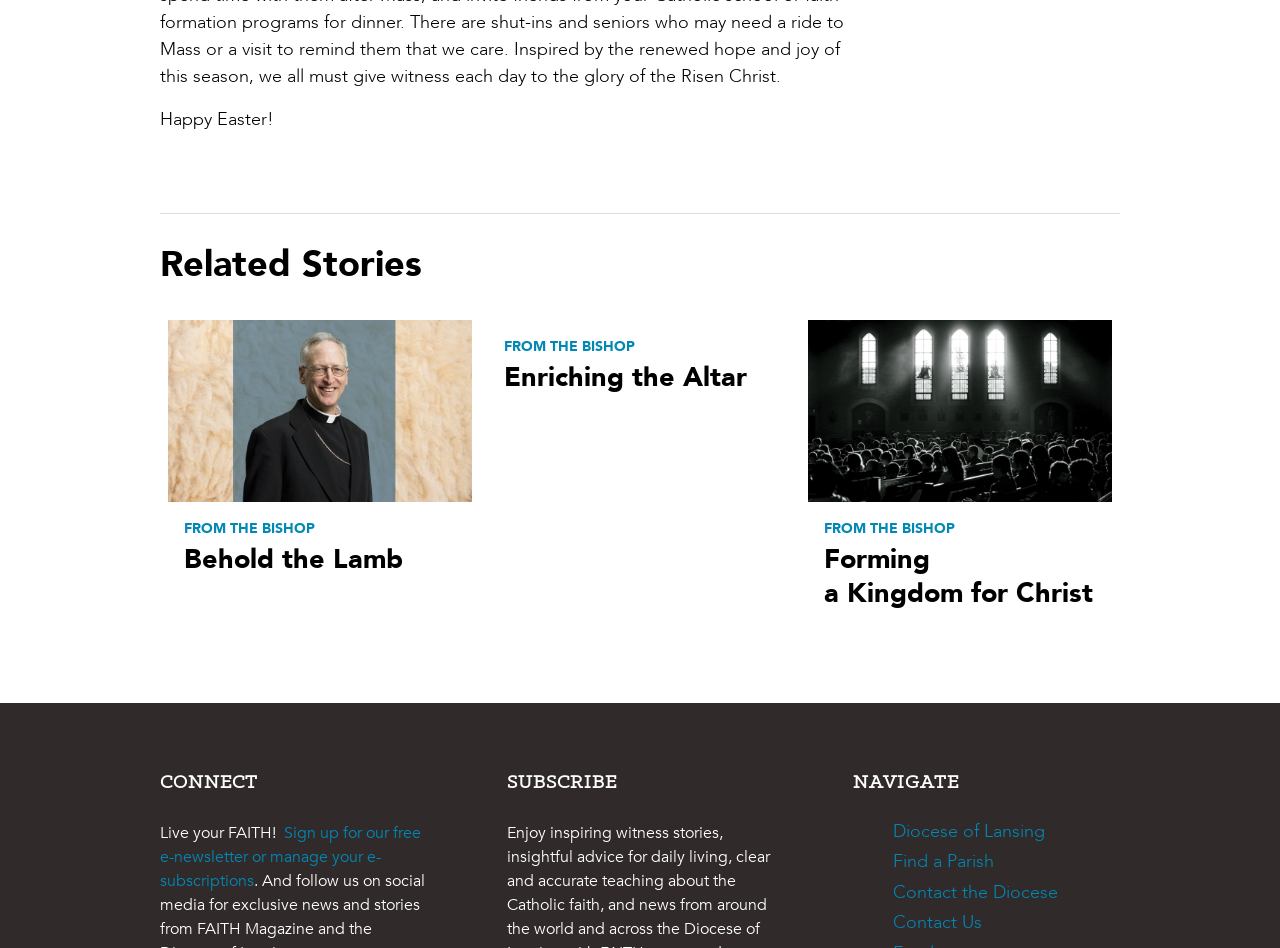From the element description Contact Us, predict the bounding box coordinates of the UI element. The coordinates must be specified in the format (top-left x, top-left y, bottom-right x, bottom-right y) and should be within the 0 to 1 range.

[0.698, 0.96, 0.767, 0.987]